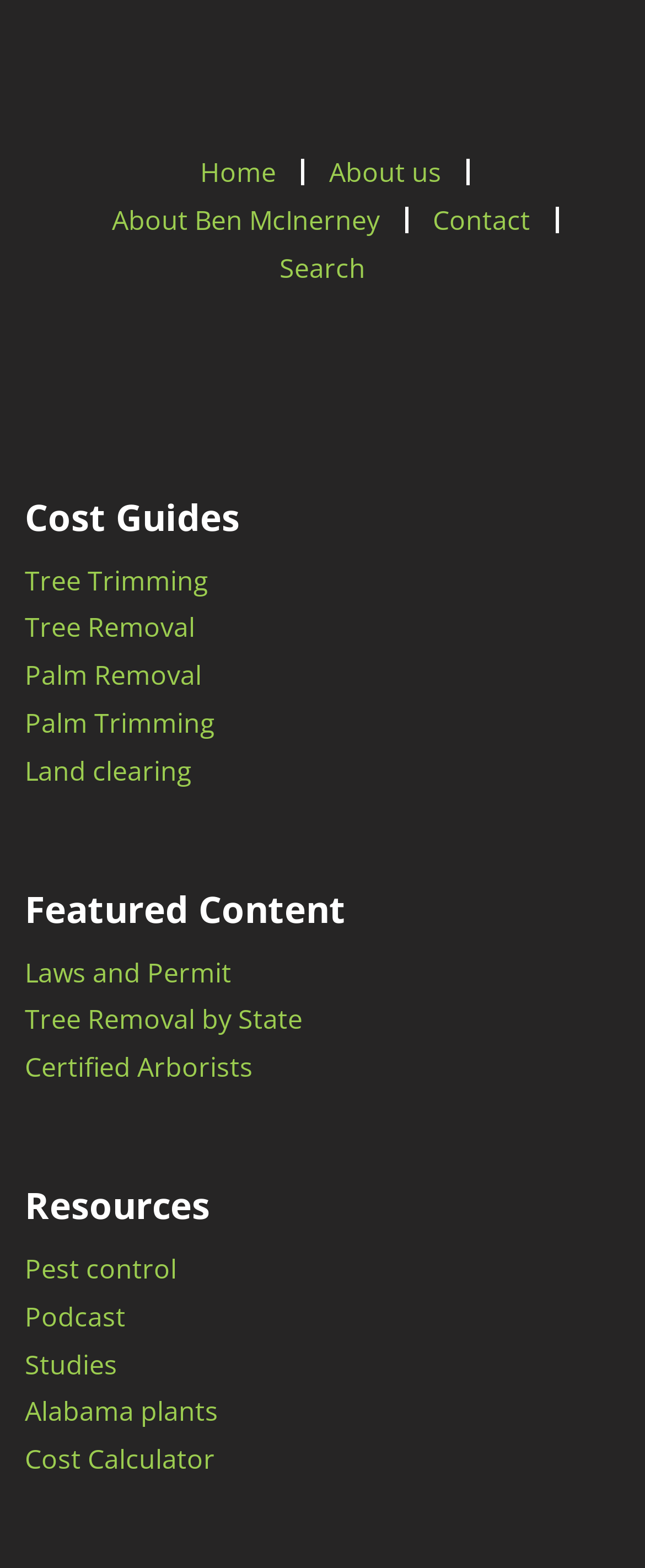Find the bounding box coordinates for the area that should be clicked to accomplish the instruction: "use cost calculator".

[0.038, 0.919, 0.333, 0.942]